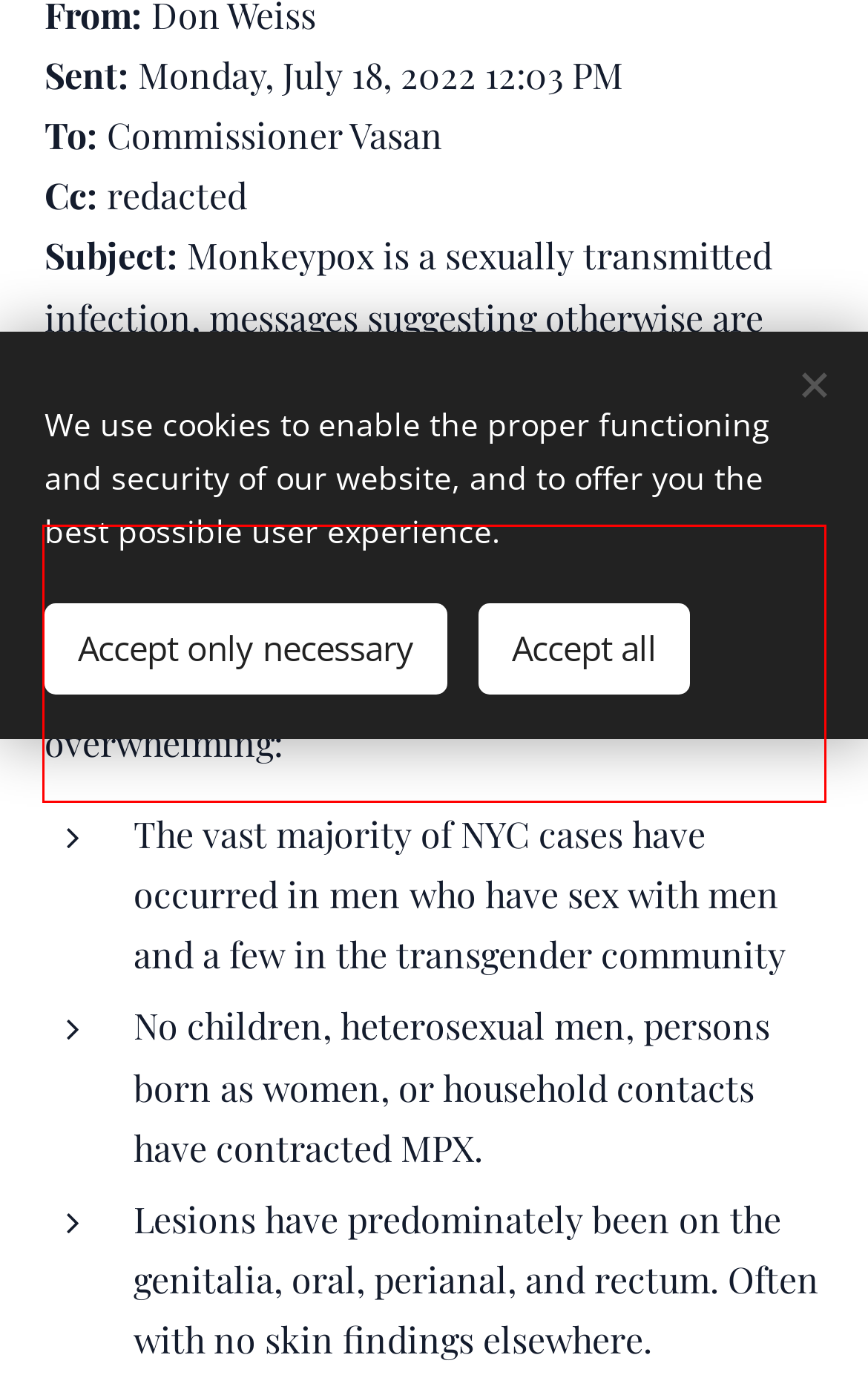Given a webpage screenshot, locate the red bounding box and extract the text content found inside it.

Monkeypox in NYC is a sexually transmitted infection. Not communicating this clearly and often is a public health failure. The evidence is overwhelming: